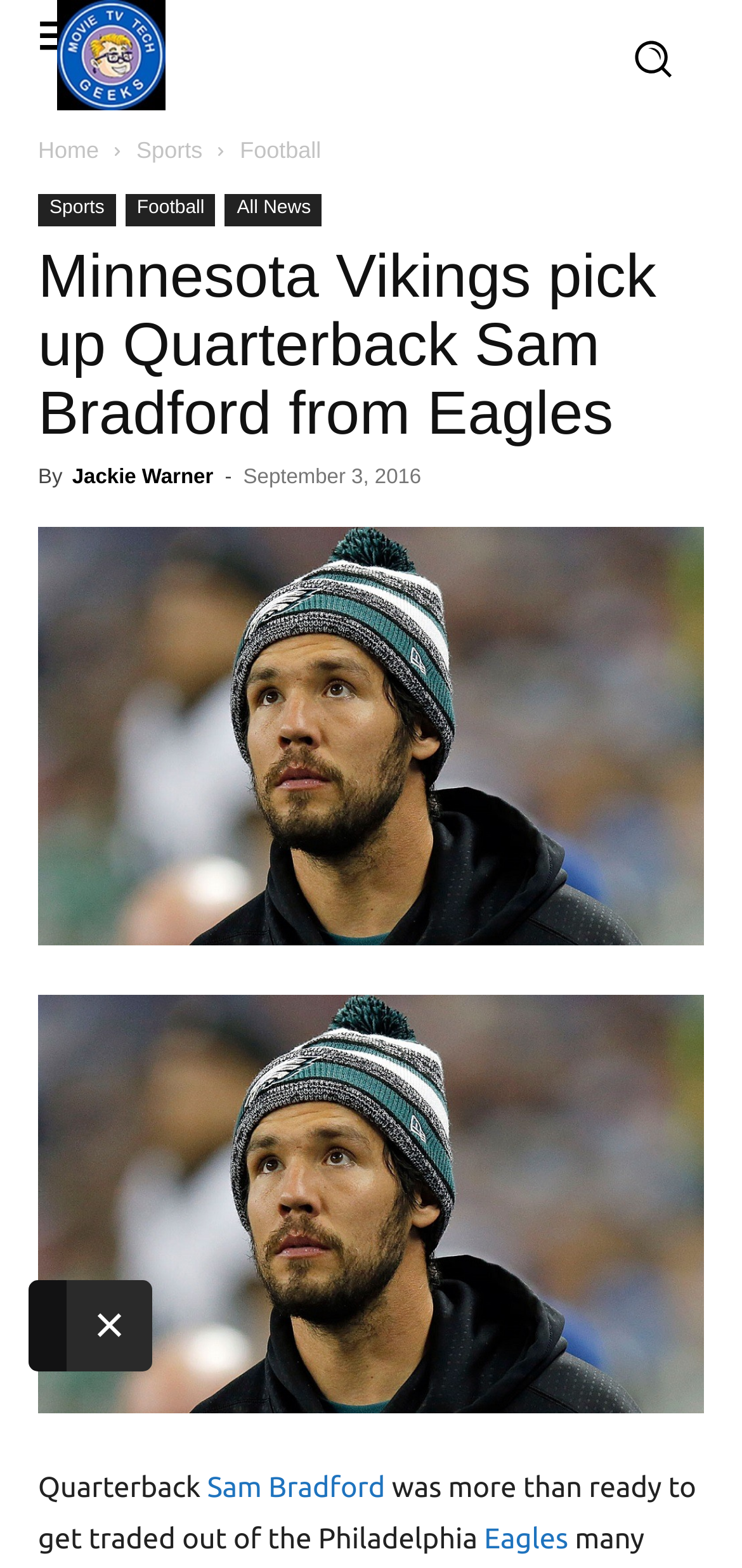What is the date of the article?
Please look at the screenshot and answer using one word or phrase.

September 3, 2016